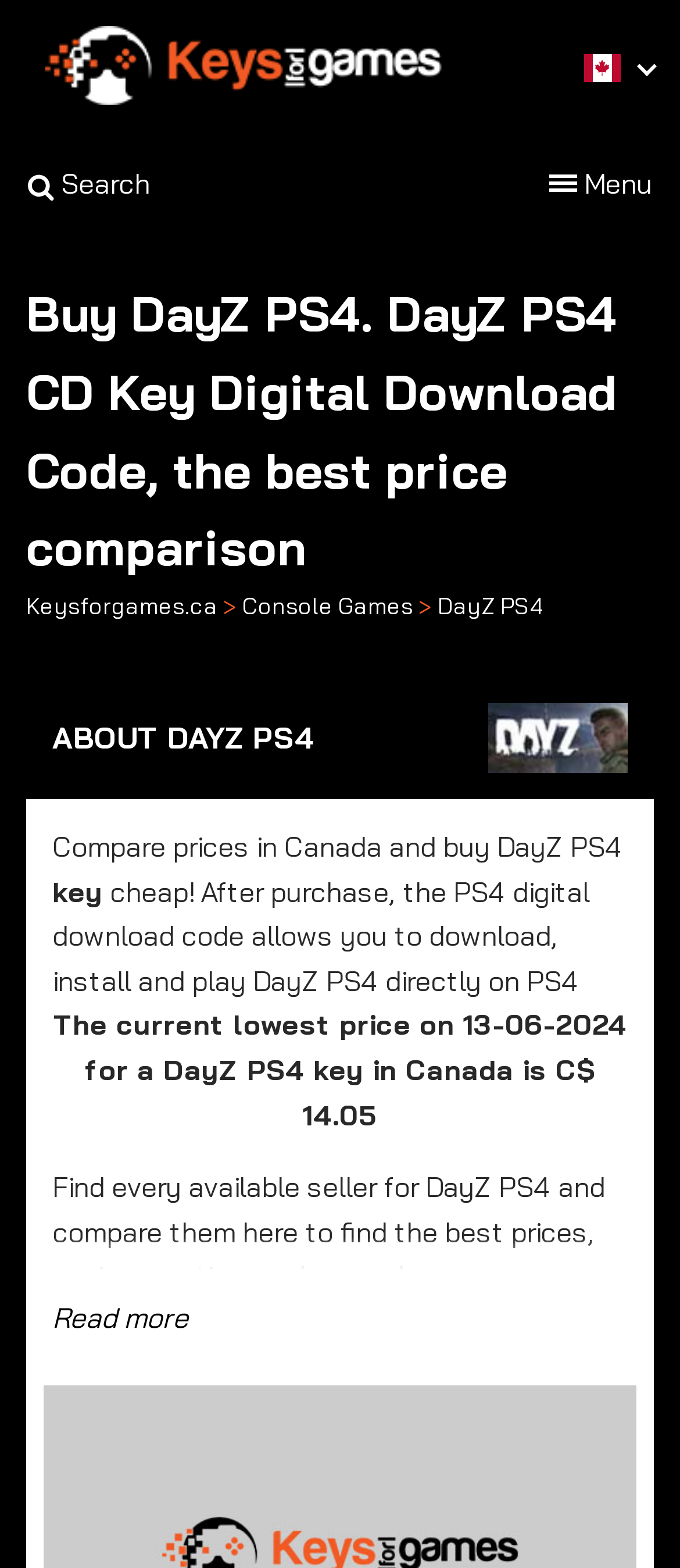Describe all the visual and textual components of the webpage comprehensively.

The webpage is about buying a DayZ PS4 CD key, with a focus on comparing prices and finding the best deals. At the top left, there is a link to the website "Keysforgames.ca" accompanied by an image of the website's logo. Next to it, there is a search button with a small magnifying glass icon. On the top right, there is a menu button.

Below the top section, there is a heading that reads "Buy DayZ PS4. DayZ PS4 CD Key Digital Download Code, the best price comparison". Underneath, there are links to the website's homepage, "Console Games", and a specific page for "DayZ PS4". 

On the right side of the page, there is a large image of the game DayZ PS4. Below the image, there is a section that provides information about the game, including a brief description, the current lowest price, and details on how to purchase and activate the game.

The main content of the page is divided into several paragraphs, including a brief overview of the game, the benefits of buying from the website, and instructions on how to purchase and activate the game. There is also a "Read More" button at the bottom of the page, suggesting that there is more information available about the game.